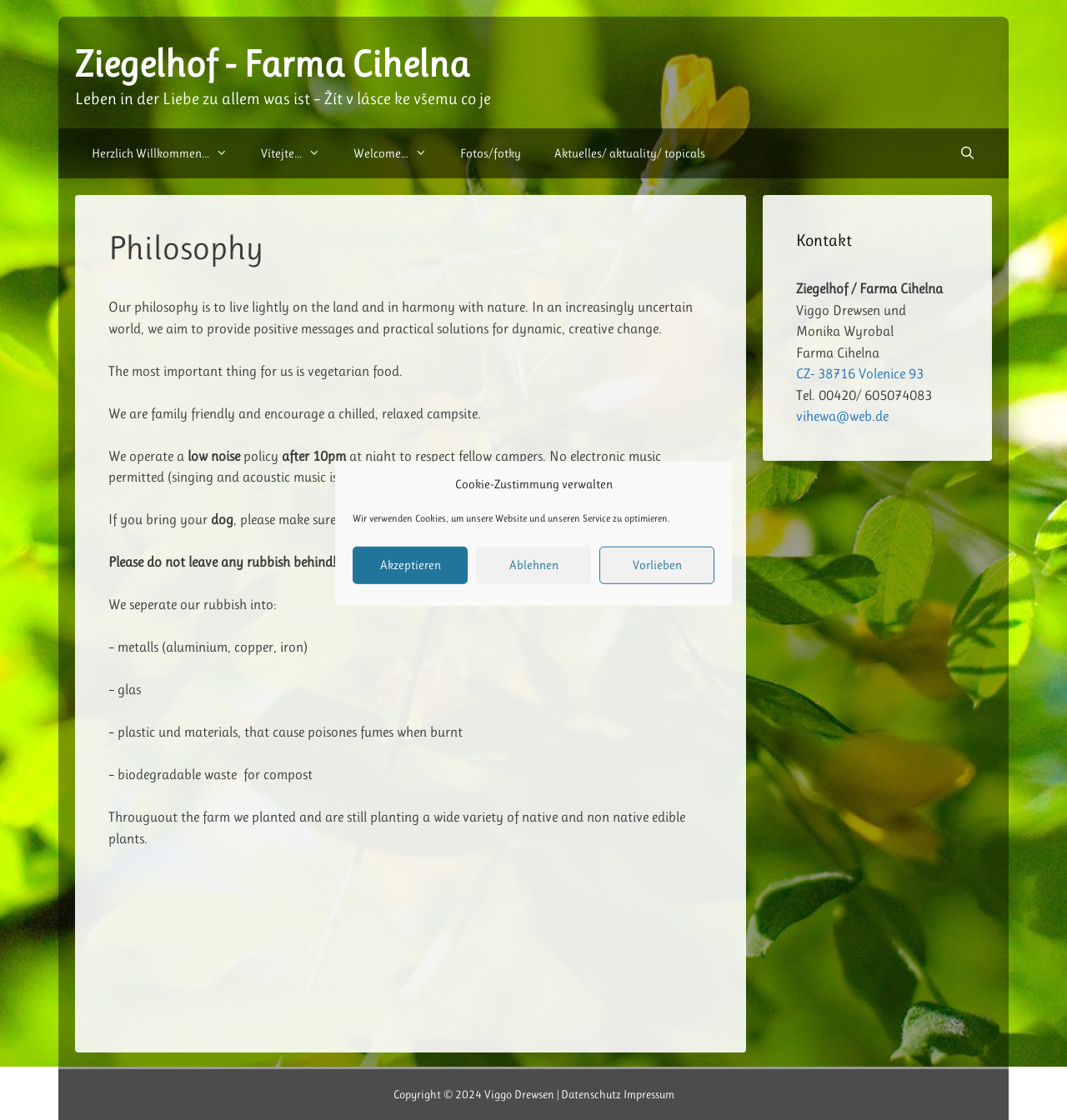Kindly determine the bounding box coordinates for the area that needs to be clicked to execute this instruction: "View the 'Kontakt' section".

[0.746, 0.204, 0.898, 0.226]